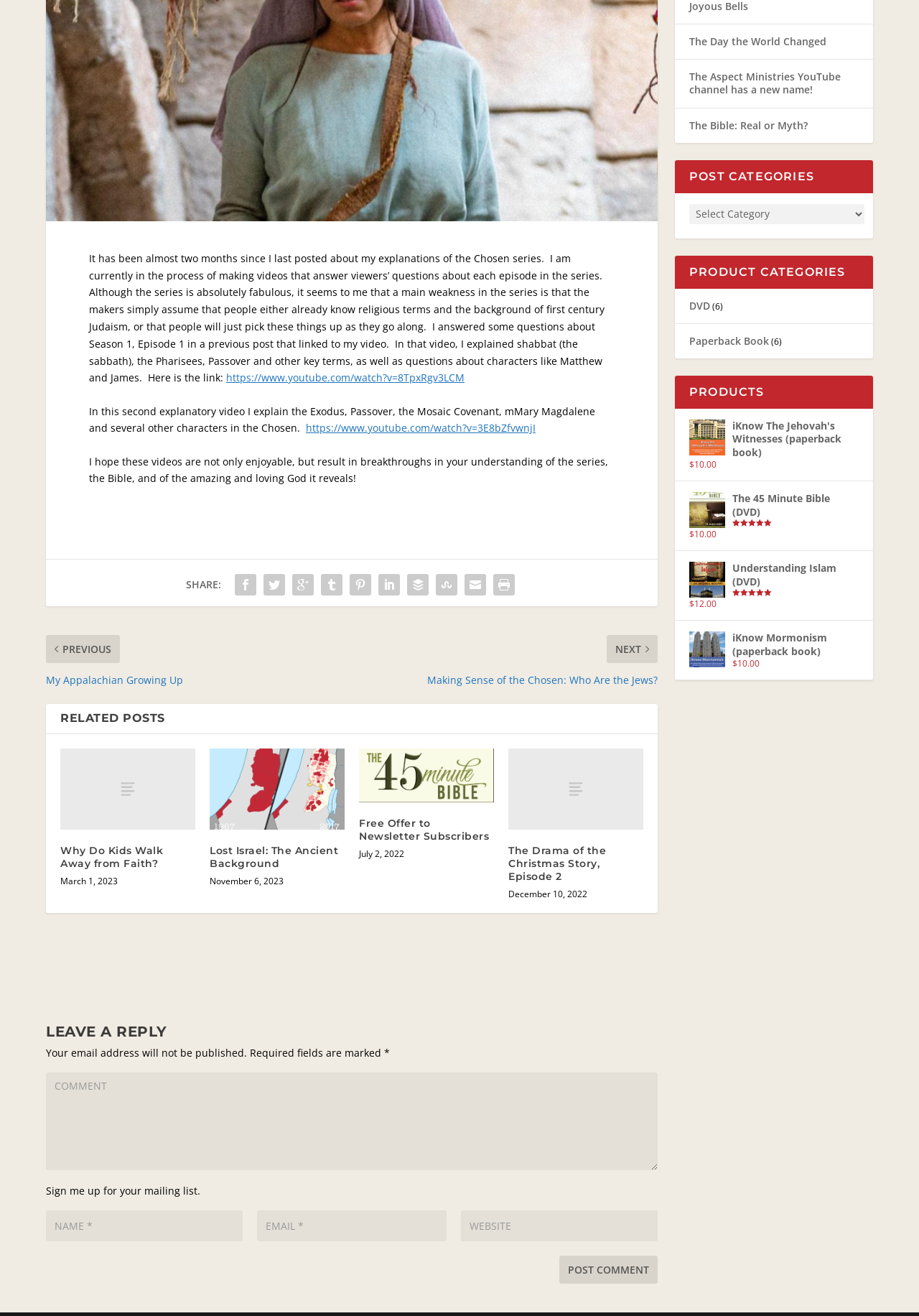Provide the bounding box coordinates of the HTML element described by the text: "input value="Name *" name="author"".

[0.05, 0.92, 0.264, 0.944]